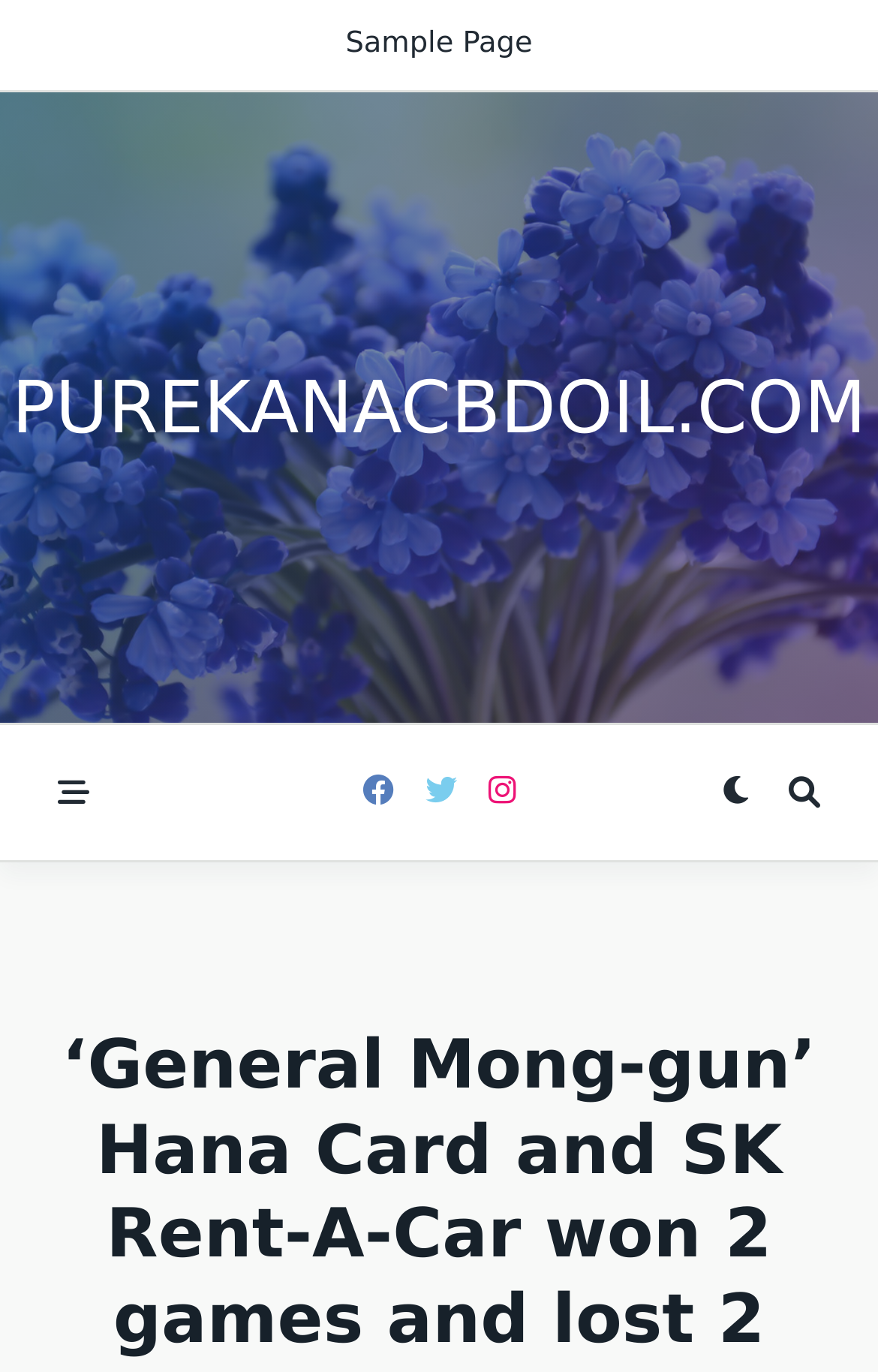Extract the main heading text from the webpage.

‘General Mong-gun’ Hana Card and SK Rent-A-Car won 2 games and lost 2 games in the PBA Team League Final